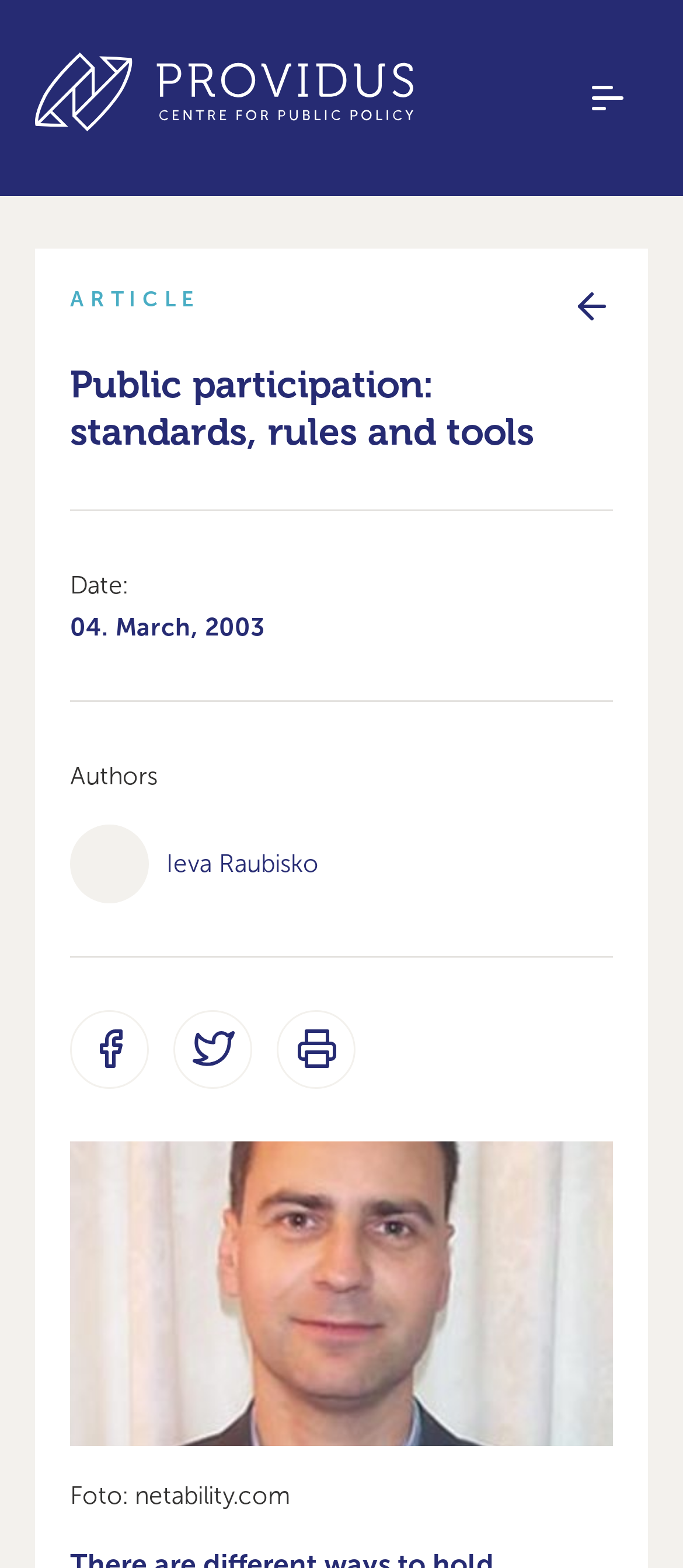What is the date of the article?
Can you offer a detailed and complete answer to this question?

I found the date of the article by looking at the 'Date:' label and the corresponding text '04. March, 2003' which is located below the main heading.